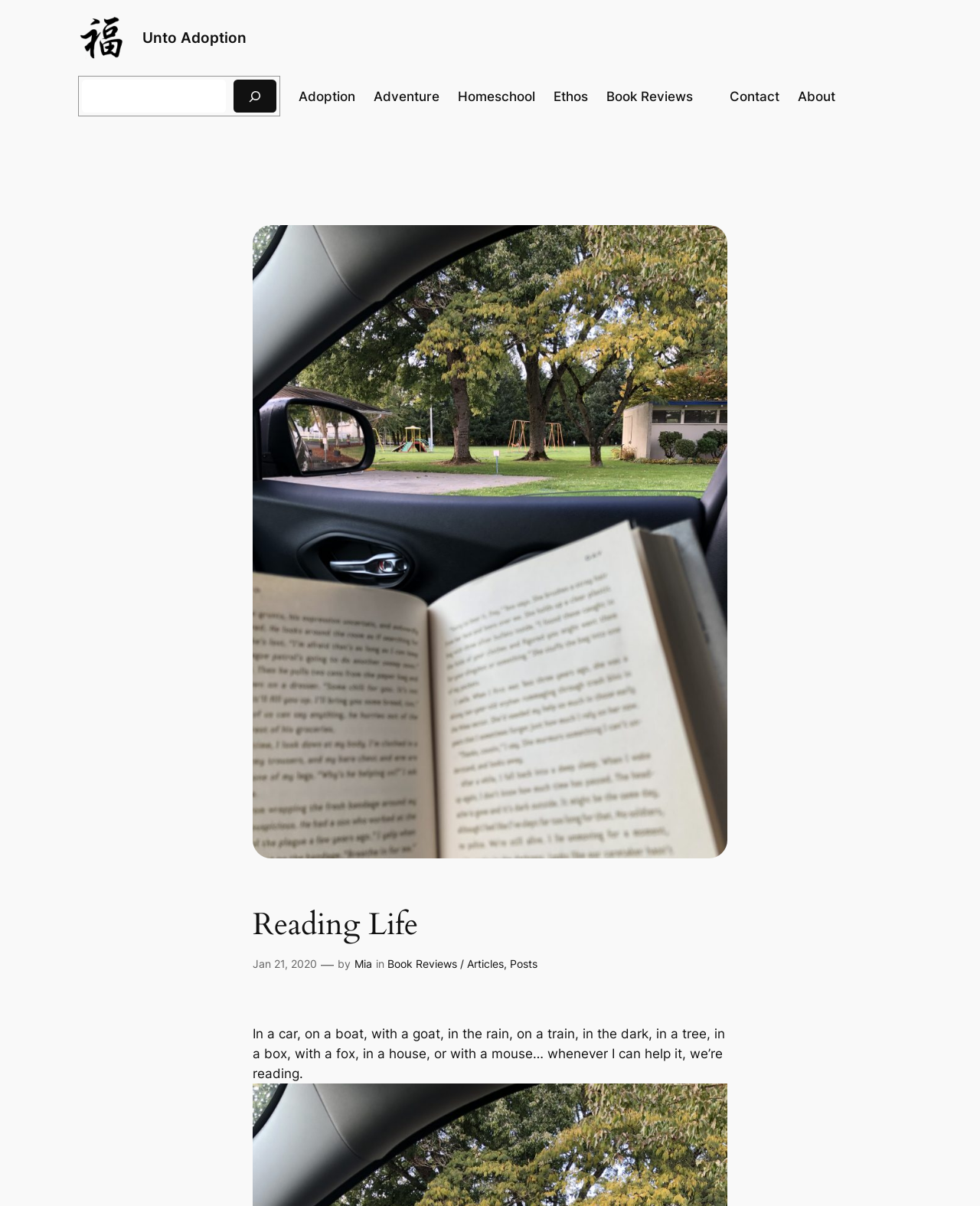Please identify the bounding box coordinates of the element's region that needs to be clicked to fulfill the following instruction: "visit the about page". The bounding box coordinates should consist of four float numbers between 0 and 1, i.e., [left, top, right, bottom].

[0.814, 0.072, 0.853, 0.088]